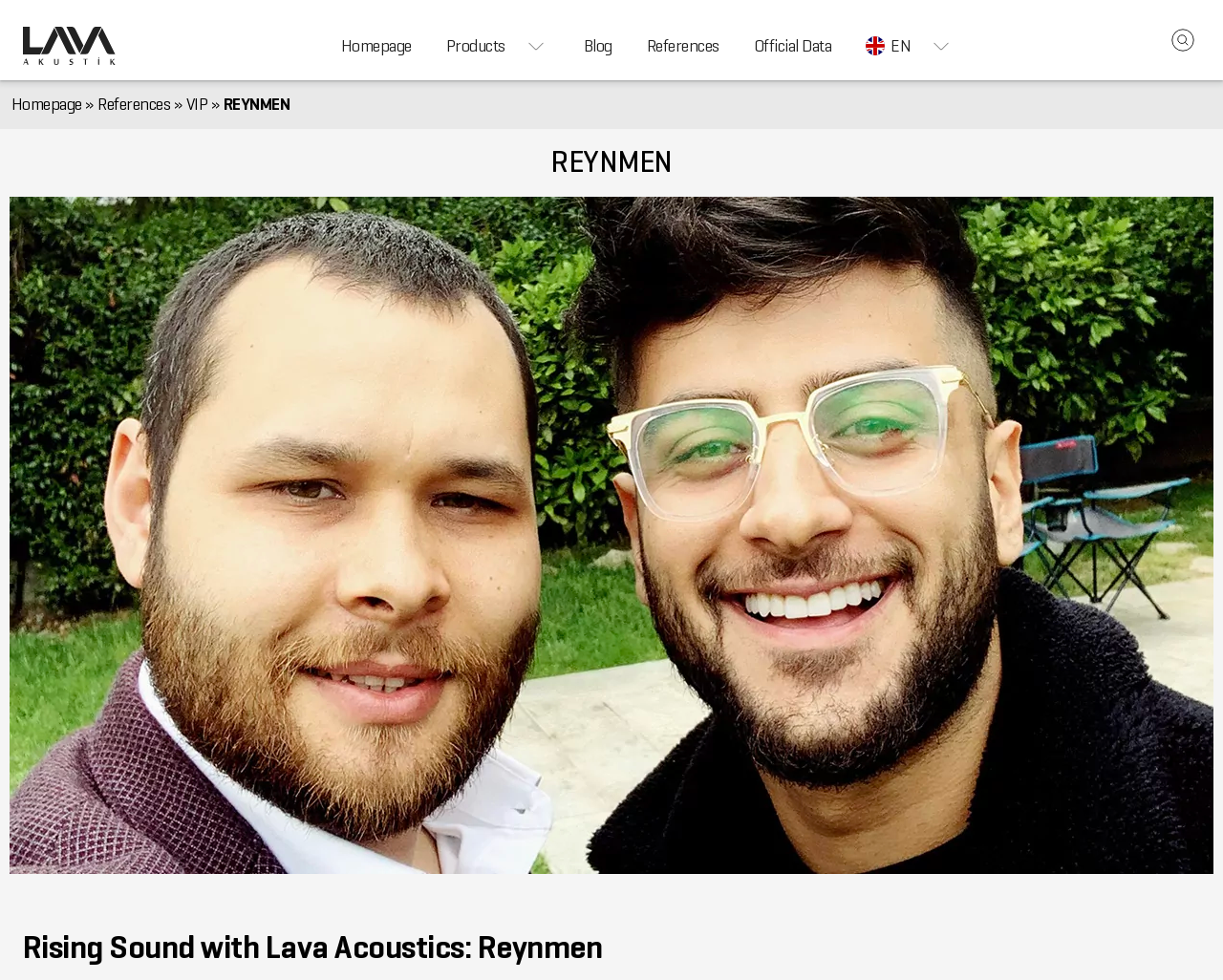What is the language of the webpage?
Using the image as a reference, deliver a detailed and thorough answer to the question.

The language of the webpage can be inferred from the presence of an 'EN' link in the top navigation bar, indicating that the webpage is currently in English.